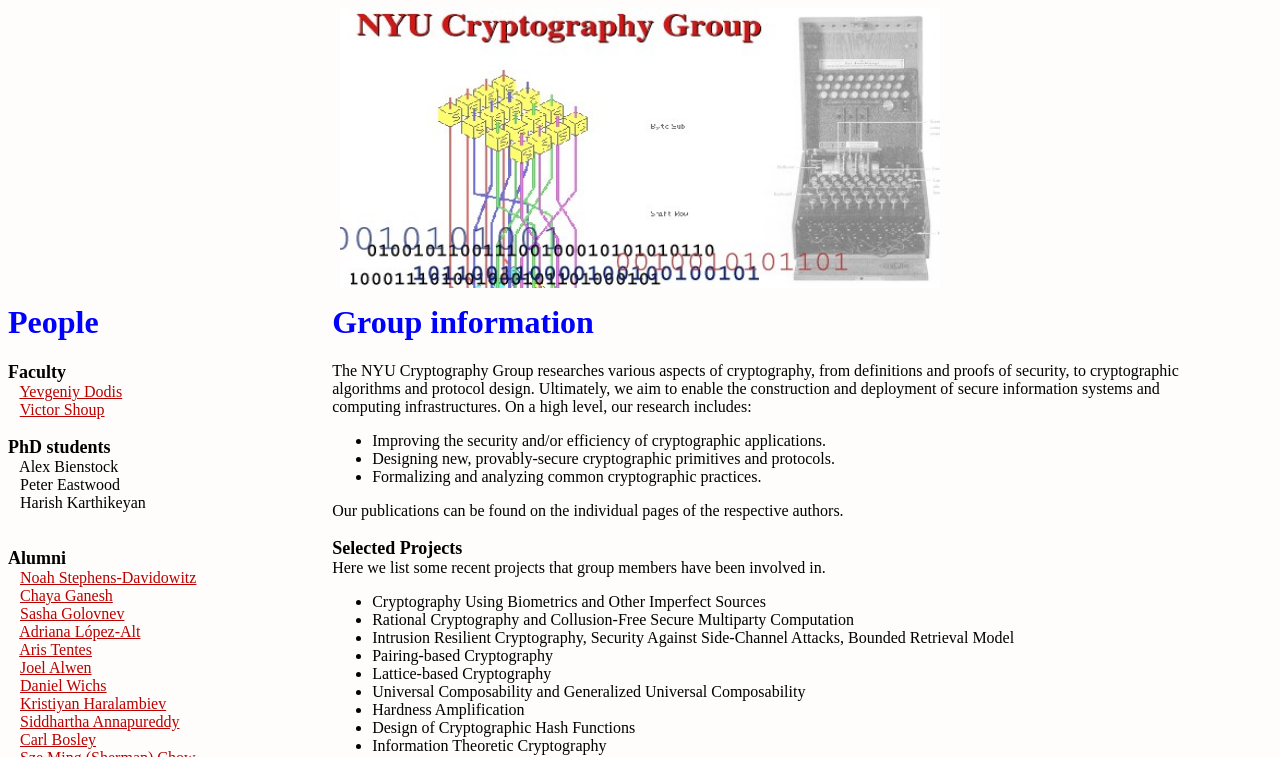Please identify the bounding box coordinates of the element's region that needs to be clicked to fulfill the following instruction: "View the information about the Cryptography Using Biometrics and Other Imperfect Sources project". The bounding box coordinates should consist of four float numbers between 0 and 1, i.e., [left, top, right, bottom].

[0.291, 0.784, 0.598, 0.806]